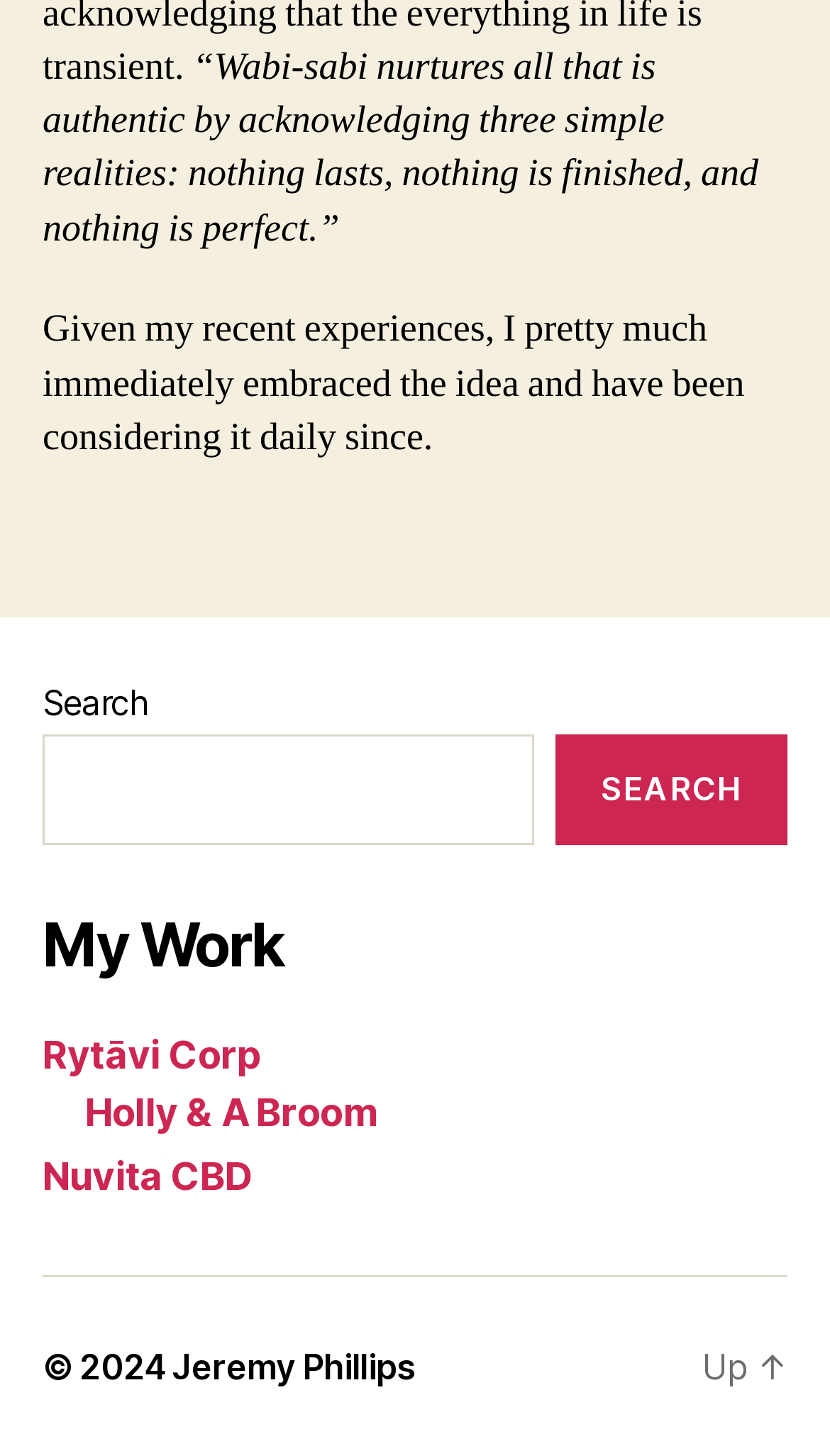What is the purpose of the search box?
Using the details from the image, give an elaborate explanation to answer the question.

The search box is located at the top of the webpage with a 'Search' button, indicating that its purpose is to allow users to search for something, likely related to the content of the webpage.